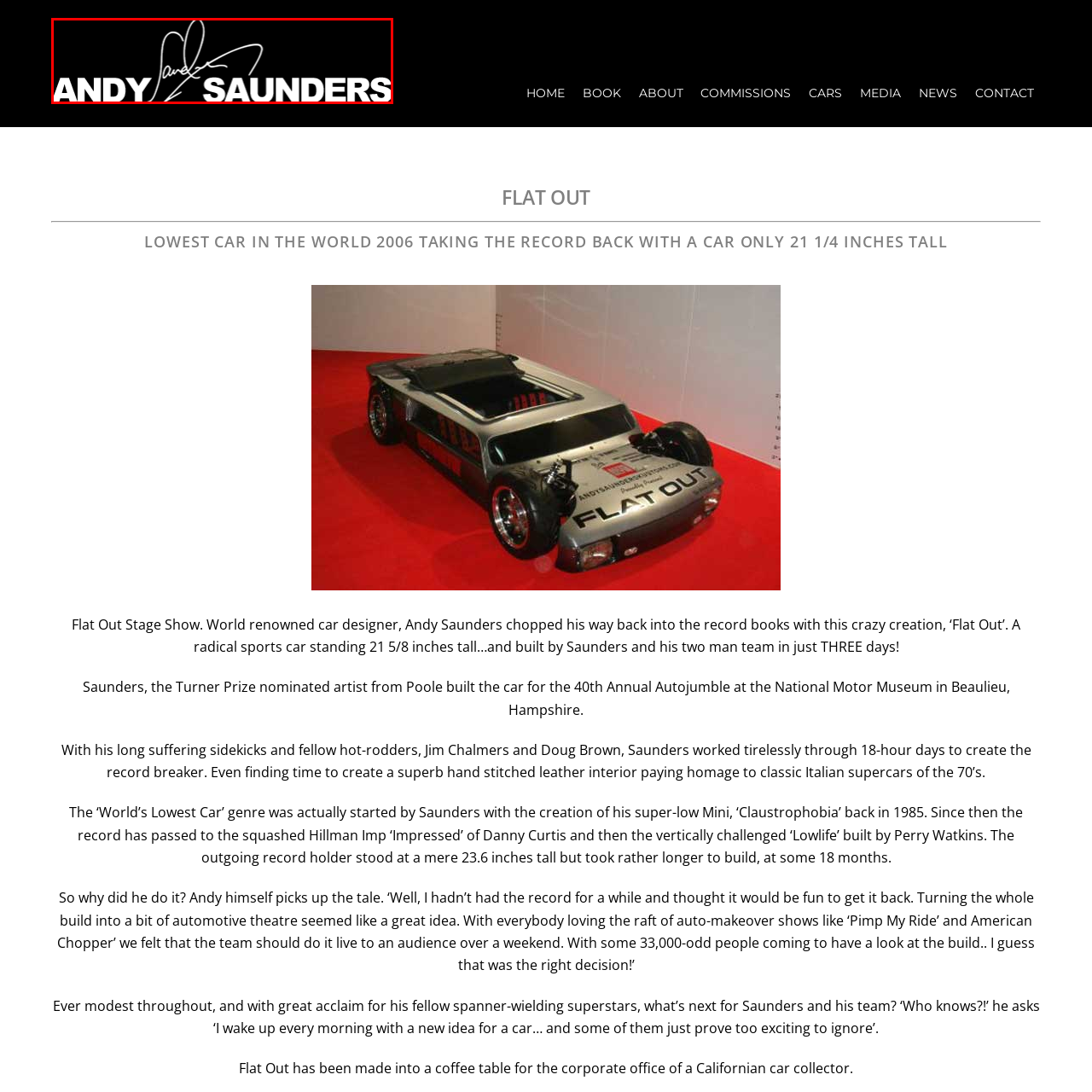What is Andy Saunders known for? View the image inside the red bounding box and respond with a concise one-word or short-phrase answer.

Car design and customization